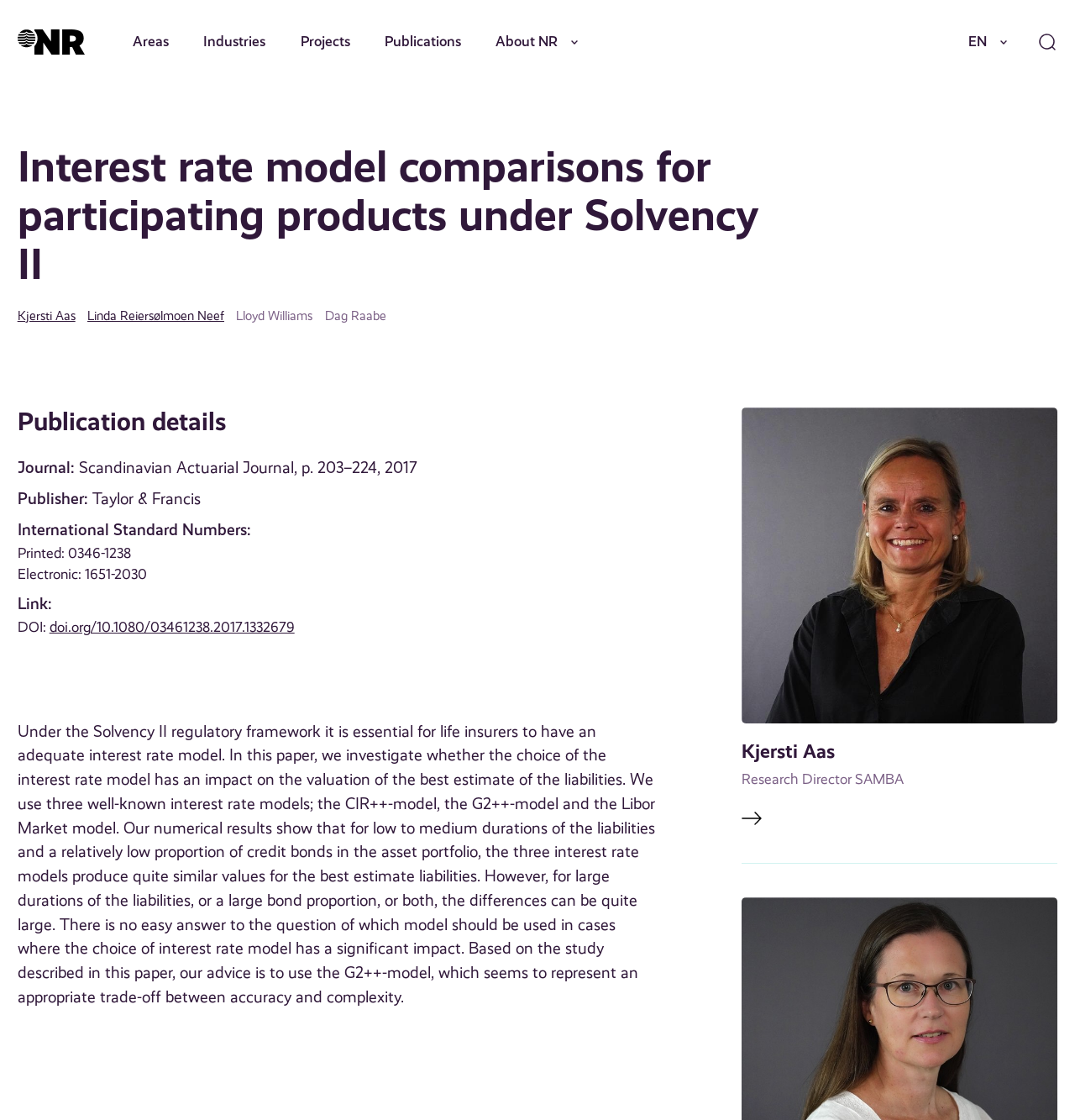Please determine the bounding box coordinates for the UI element described here. Use the format (top-left x, top-left y, bottom-right x, bottom-right y) with values bounded between 0 and 1: Equal treatment plan

[0.461, 0.178, 0.611, 0.198]